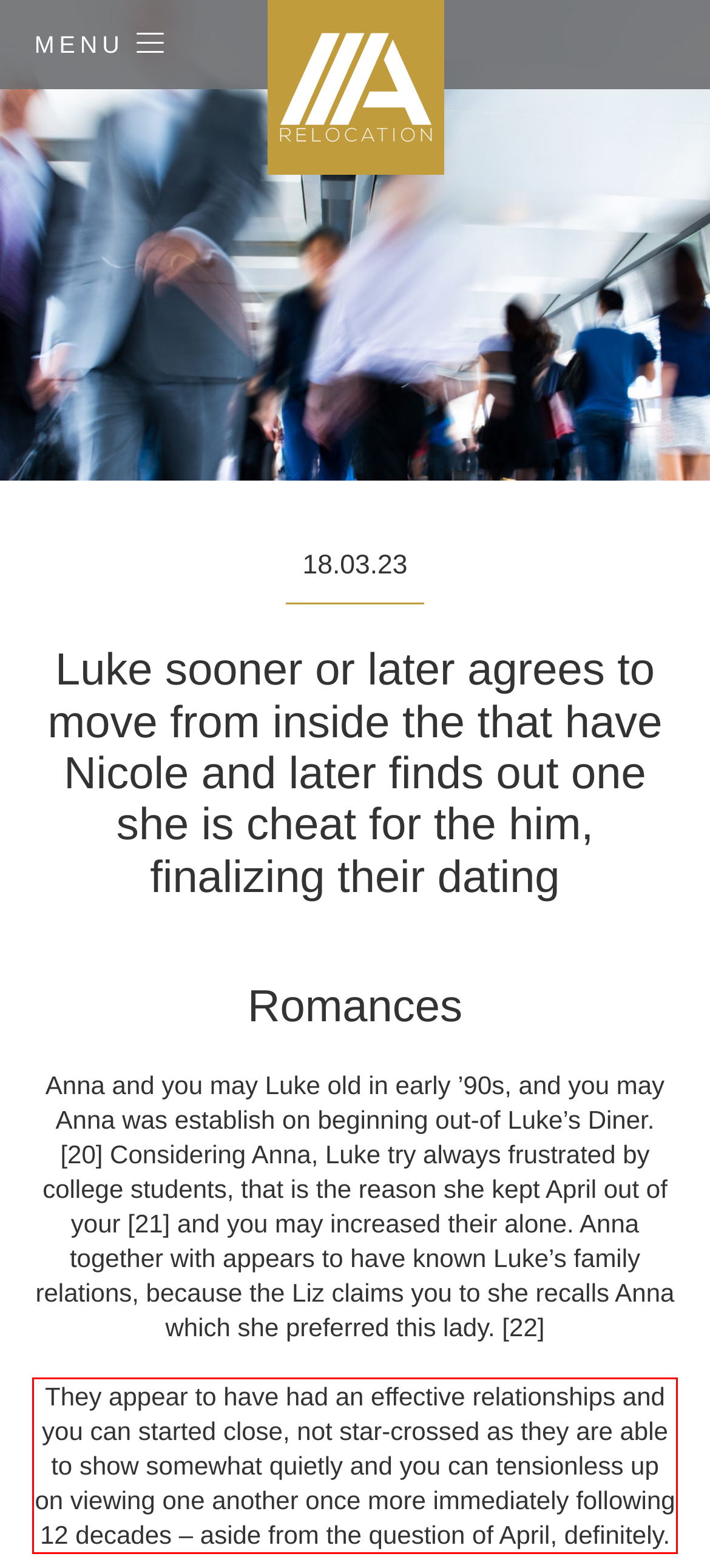Please look at the screenshot provided and find the red bounding box. Extract the text content contained within this bounding box.

They appear to have had an effective relationships and you can started close, not star-crossed as they are able to show somewhat quietly and you can tensionless up on viewing one another once more immediately following 12 decades – aside from the question of April, definitely.